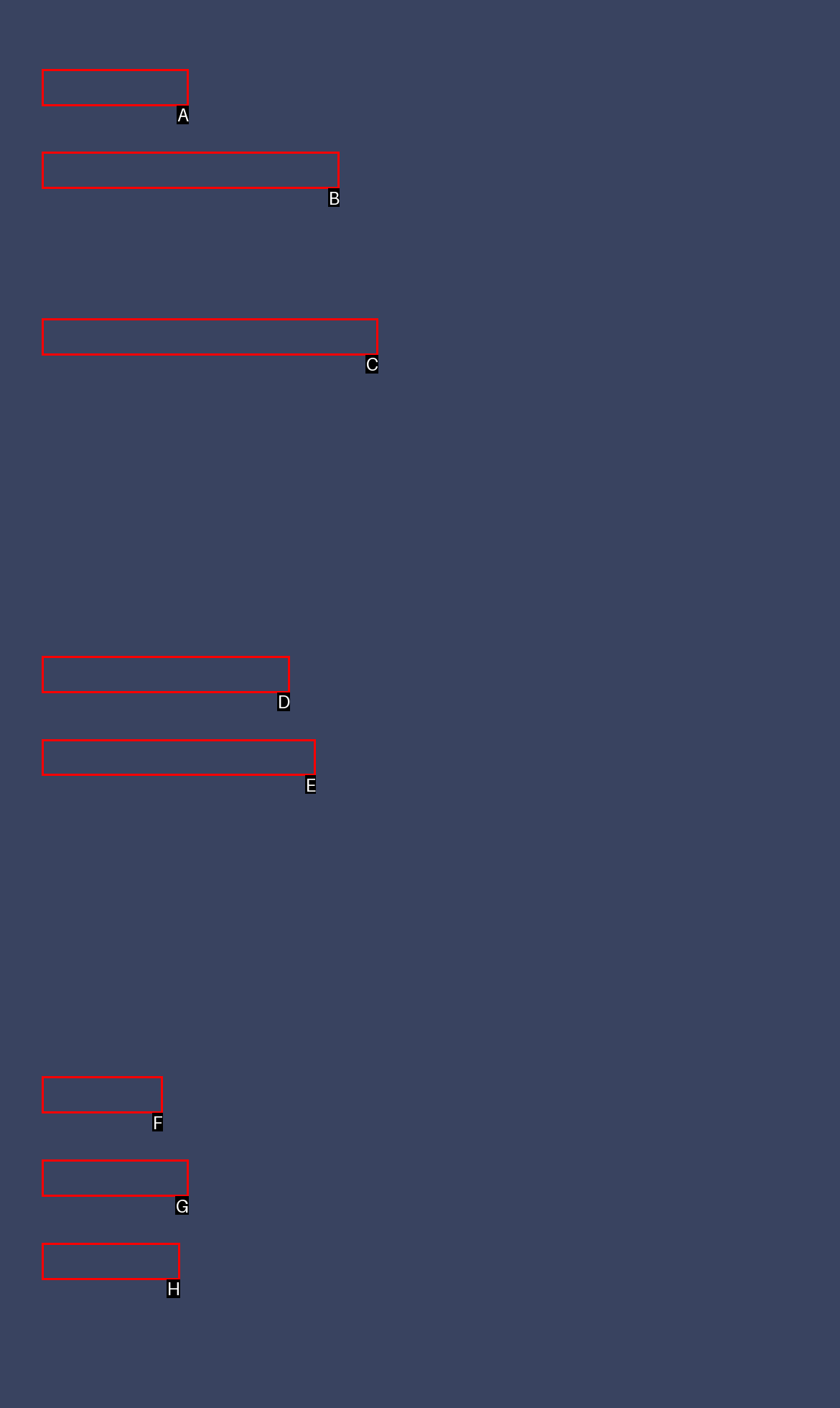From the given options, choose the one to complete the task: access control
Indicate the letter of the correct option.

None